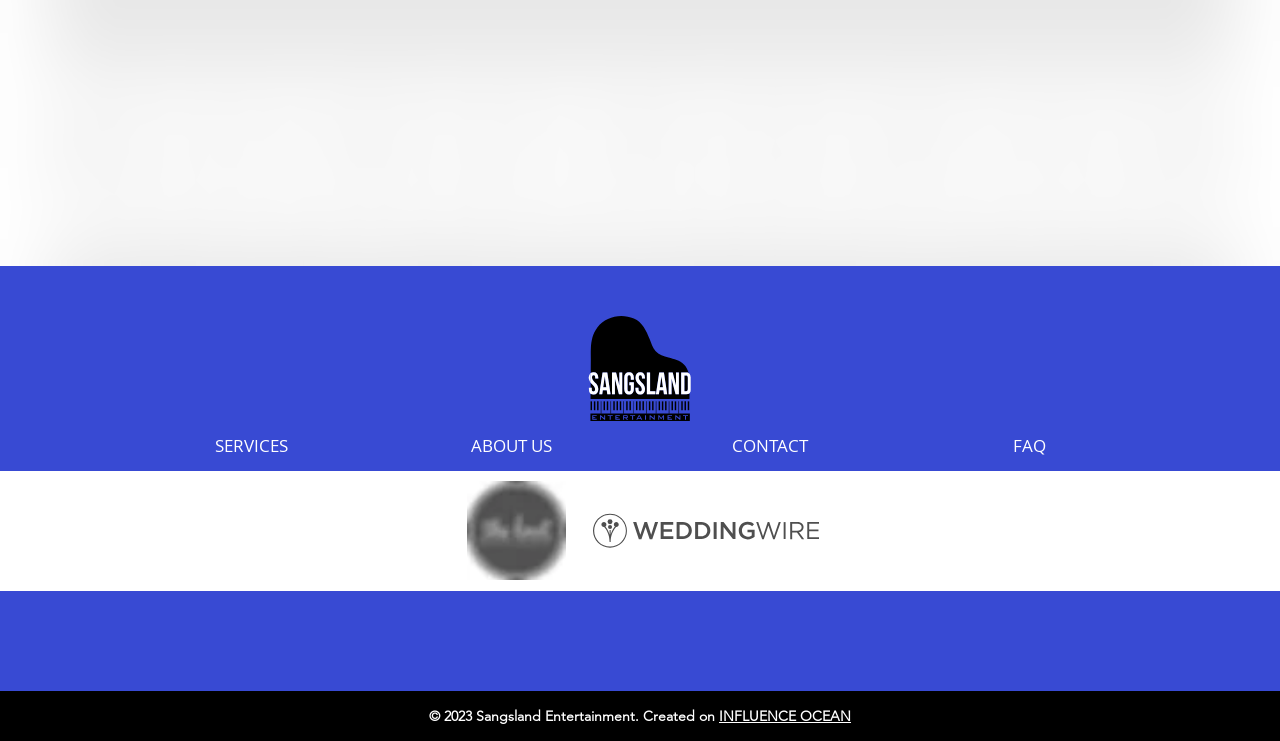Find the bounding box coordinates of the element's region that should be clicked in order to follow the given instruction: "Click on SERVICES". The coordinates should consist of four float numbers between 0 and 1, i.e., [left, top, right, bottom].

[0.095, 0.568, 0.298, 0.636]